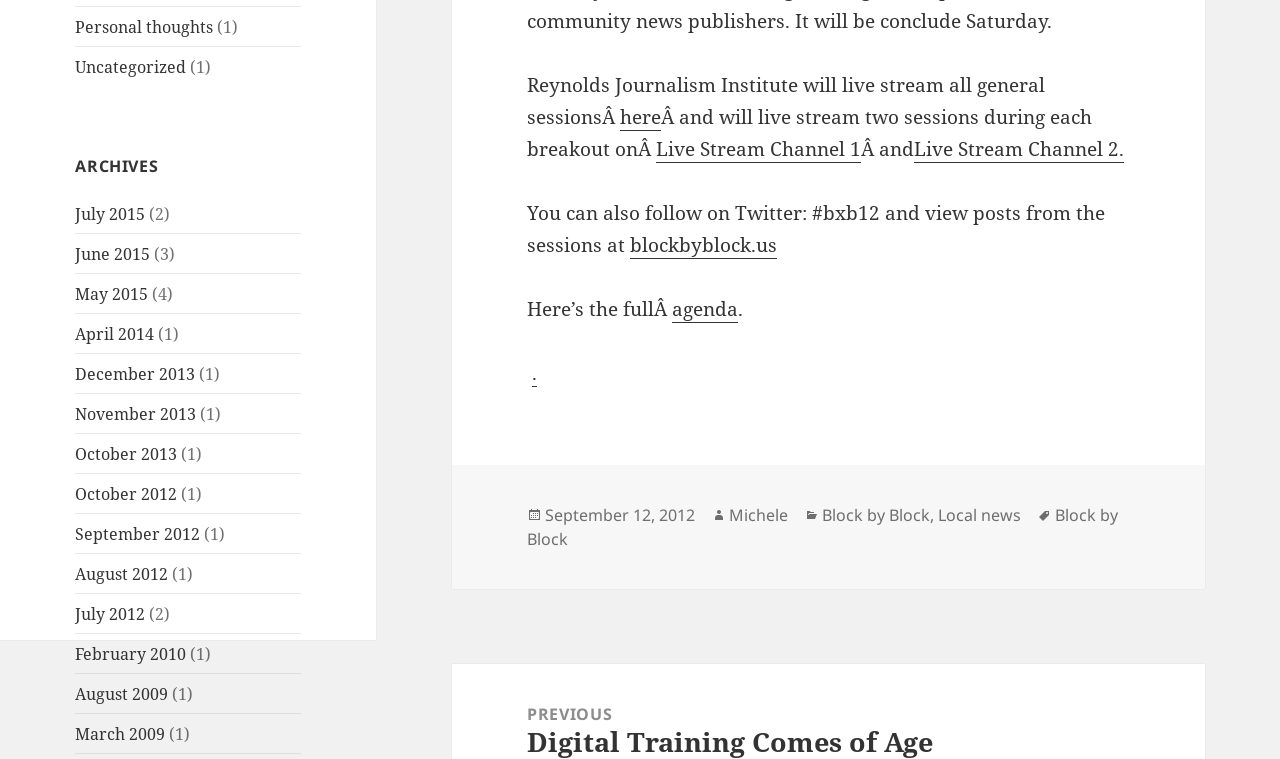Bounding box coordinates should be in the format (top-left x, top-left y, bottom-right x, bottom-right y) and all values should be floating point numbers between 0 and 1. Determine the bounding box coordinate for the UI element described as: Live Stream Channel 1

[0.513, 0.18, 0.673, 0.215]